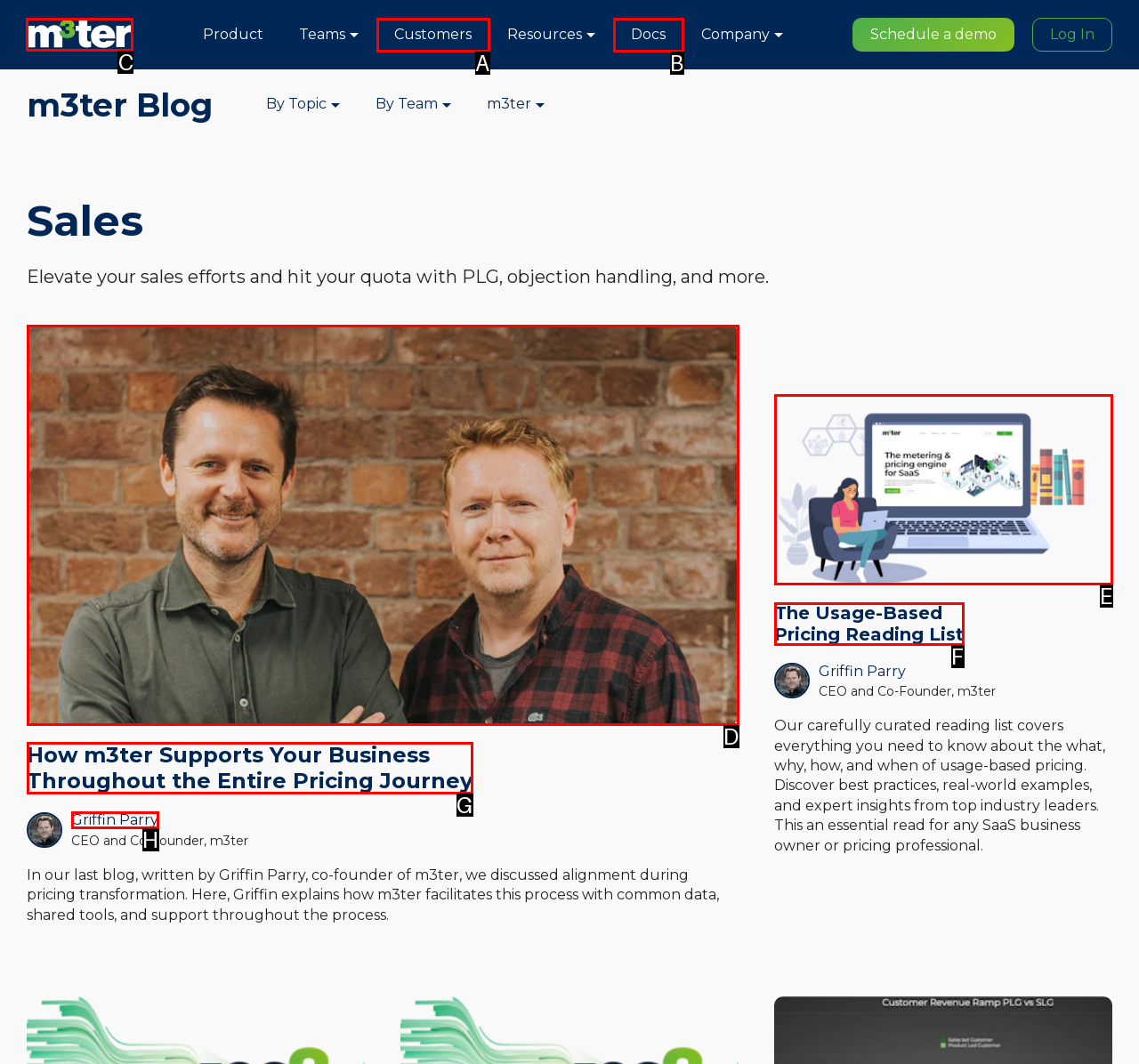Select the right option to accomplish this task: go to m3ter homepage. Reply with the letter corresponding to the correct UI element.

C